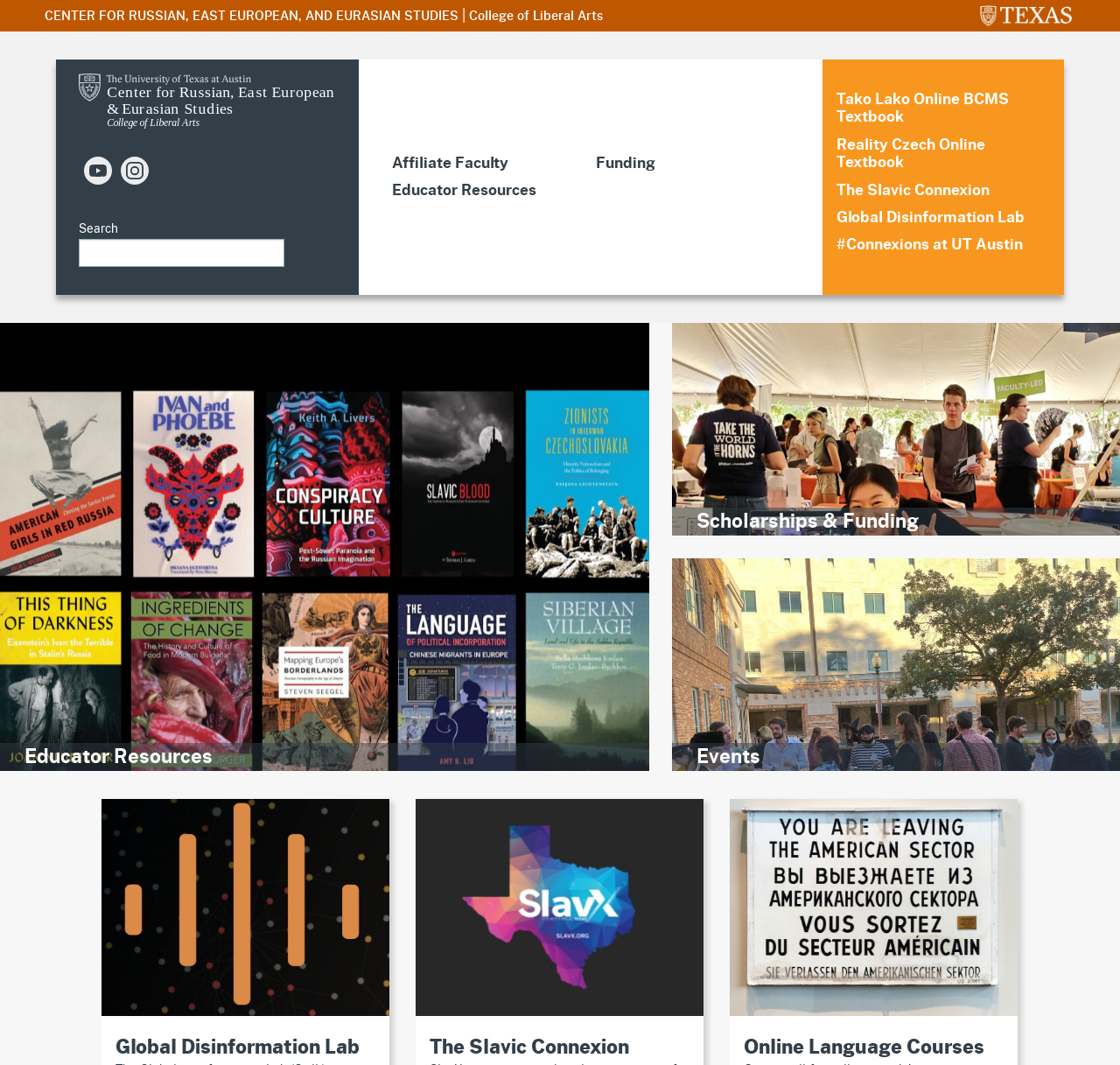Find the bounding box coordinates of the clickable element required to execute the following instruction: "search for something". Provide the coordinates as four float numbers between 0 and 1, i.e., [left, top, right, bottom].

[0.07, 0.224, 0.254, 0.251]